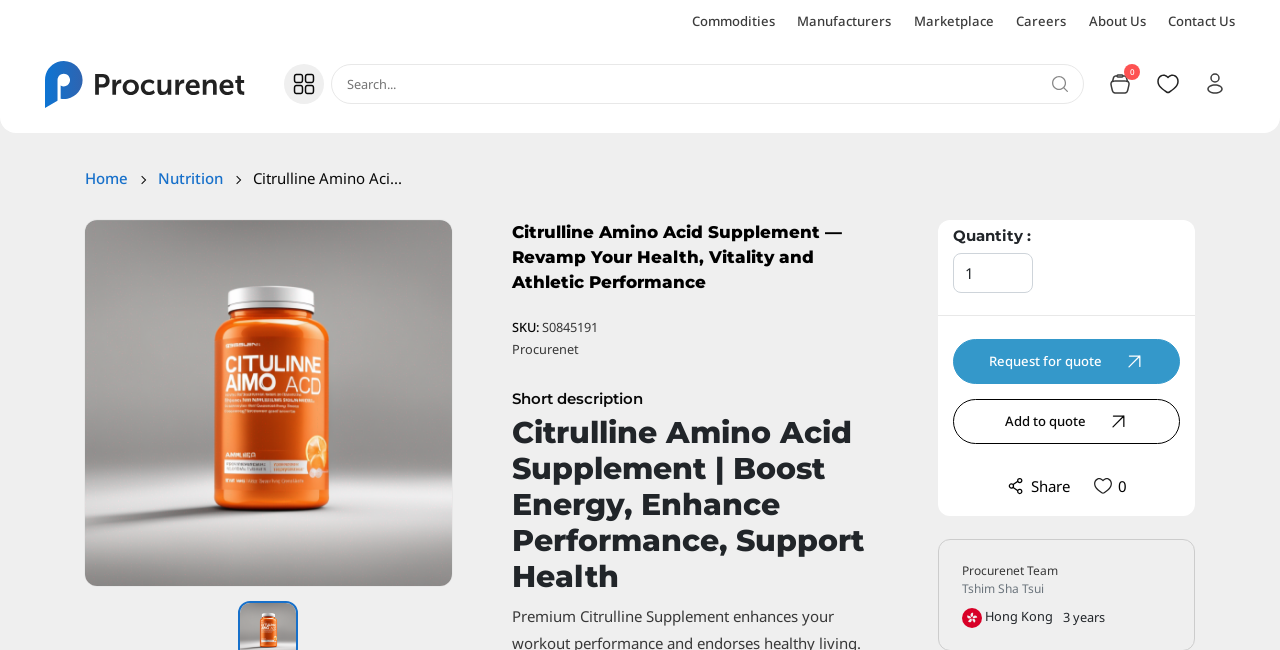Find the bounding box coordinates of the element to click in order to complete this instruction: "Add Citrulline Amino Acid Supplement to wishlist". The bounding box coordinates must be four float numbers between 0 and 1, denoted as [left, top, right, bottom].

[0.896, 0.099, 0.928, 0.161]